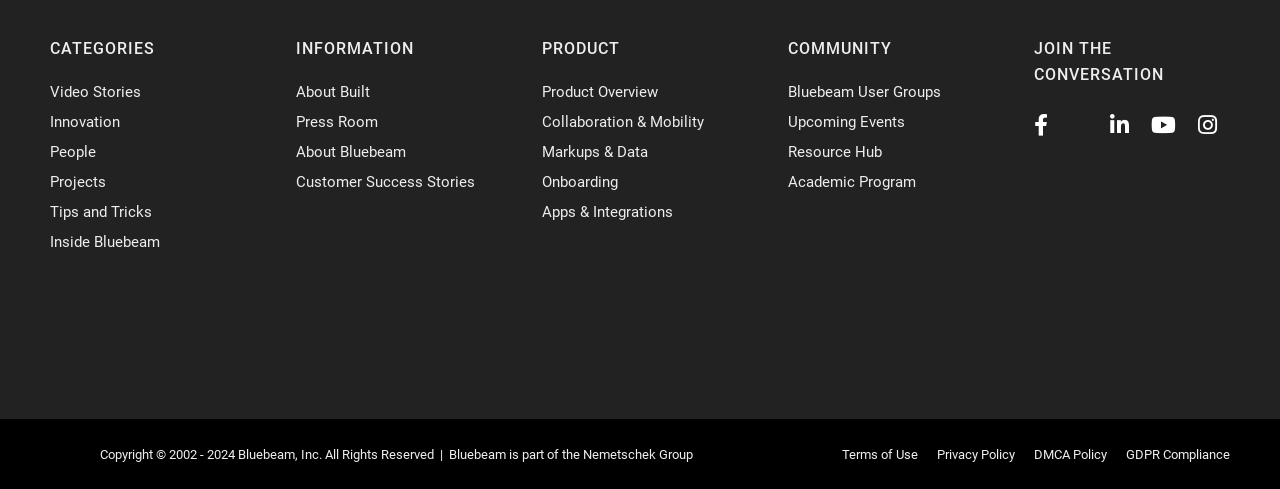Determine the bounding box coordinates of the clickable element to complete this instruction: "Click on Video Stories". Provide the coordinates in the format of four float numbers between 0 and 1, [left, top, right, bottom].

[0.039, 0.17, 0.11, 0.207]